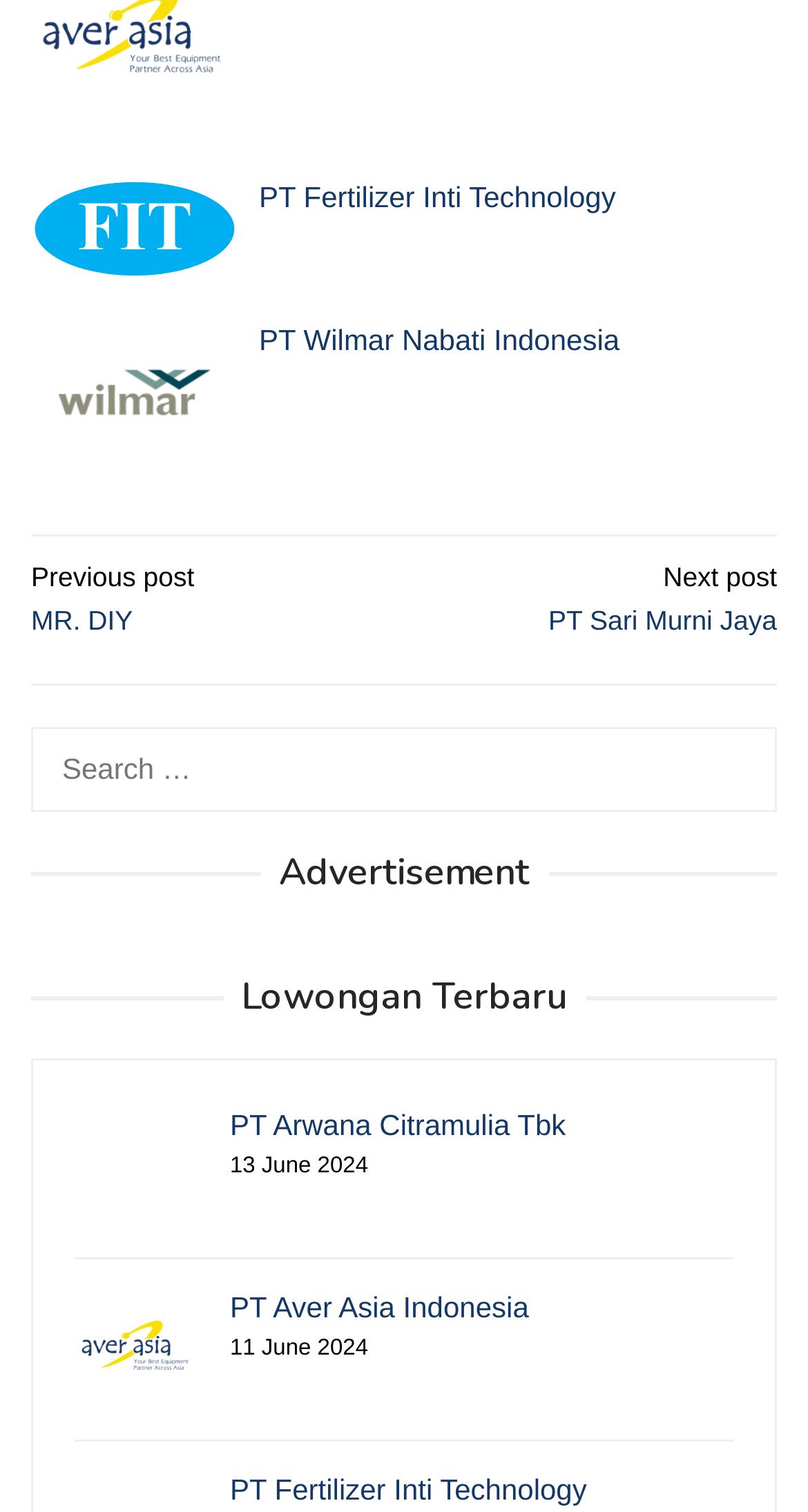Kindly determine the bounding box coordinates for the area that needs to be clicked to execute this instruction: "Learn about 0% Plagiarism Guarantee".

None